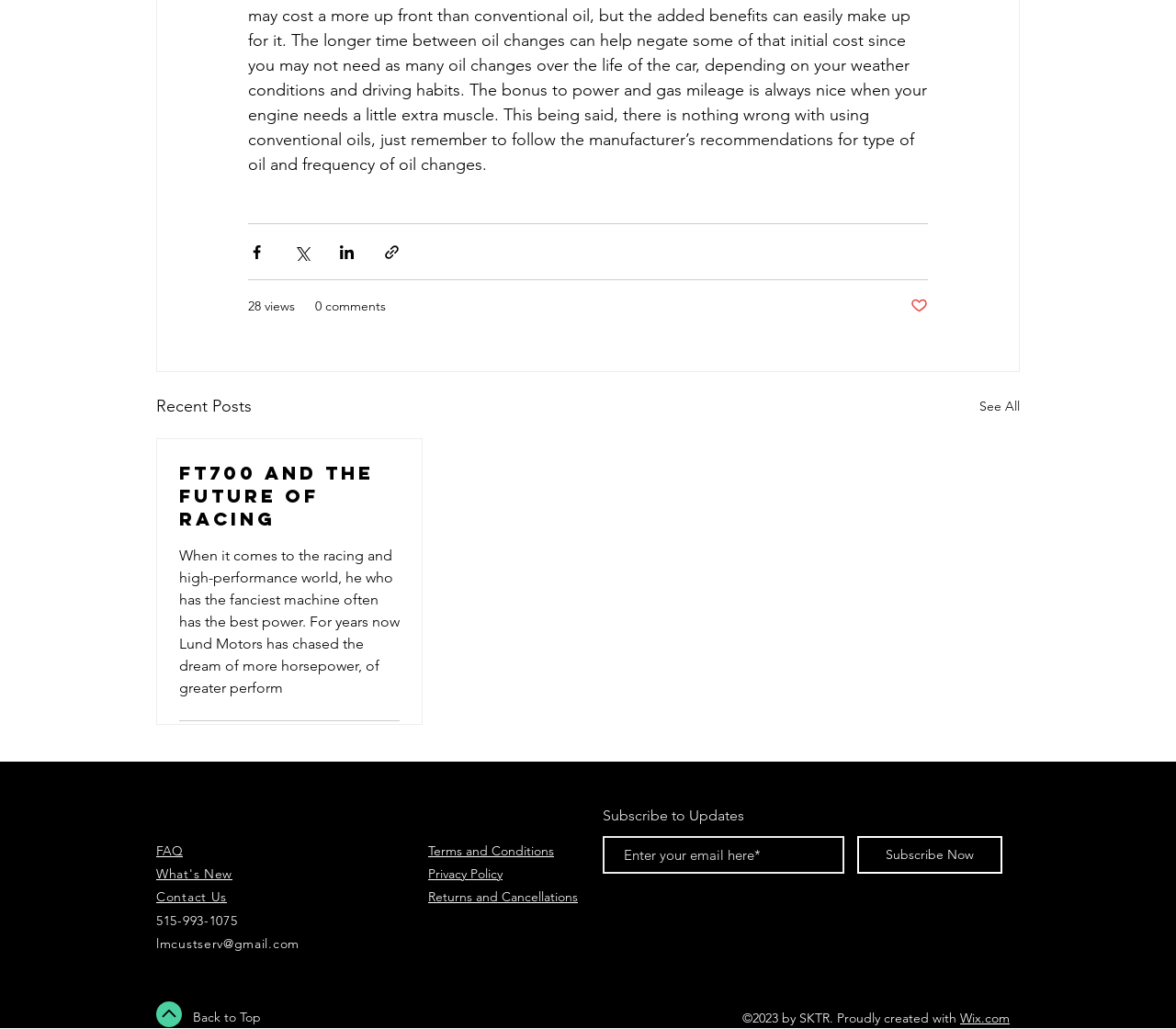Identify the bounding box of the HTML element described here: "Townsville". Provide the coordinates as four float numbers between 0 and 1: [left, top, right, bottom].

None